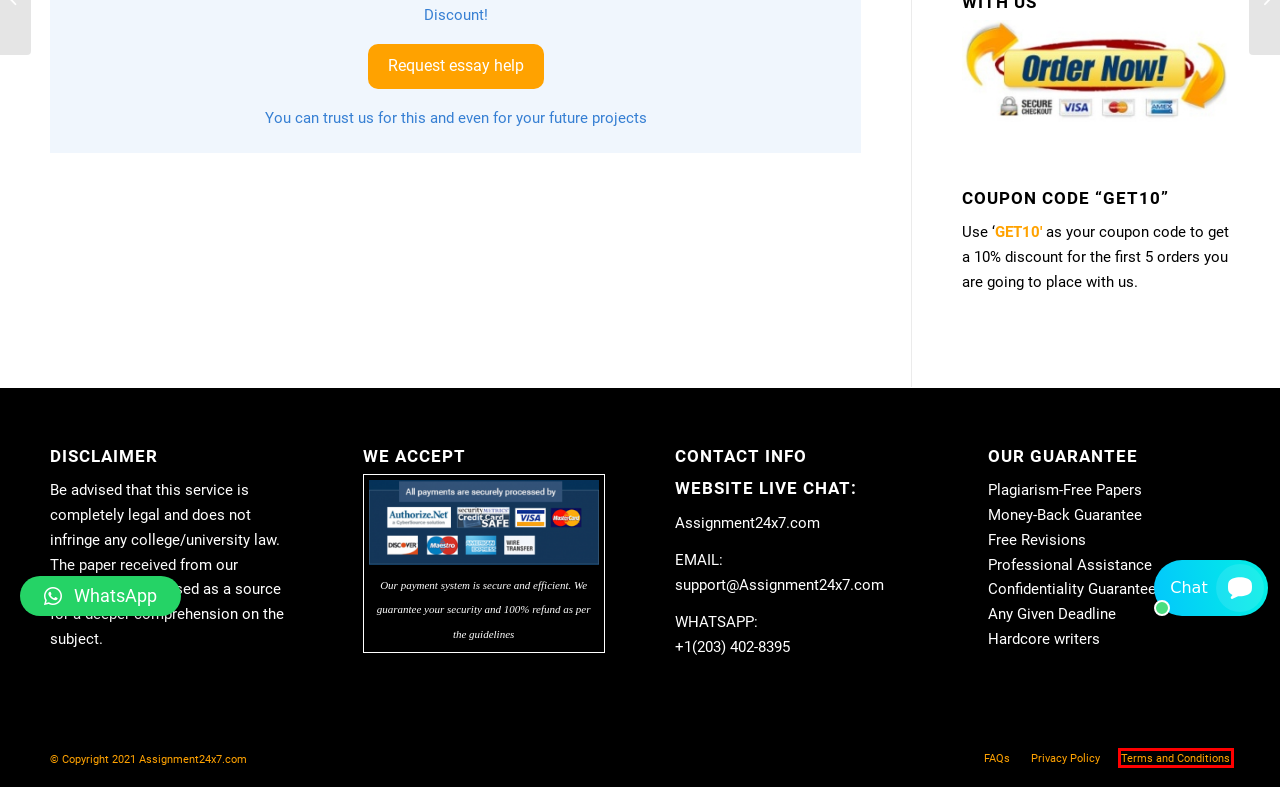Using the screenshot of a webpage with a red bounding box, pick the webpage description that most accurately represents the new webpage after the element inside the red box is clicked. Here are the candidates:
A. Hittite Land Deed and The Code of Nesilim Discussion - assignment24x7.com
B. Terms and Conditions - assignment24x7.com
C. FAQs - assignment24x7.com
D. Privacy Policy - assignment24x7.com
E. assignment24x7.com
F. PREMIUM ESSAY WRITING SERVICE - assignment24x7.com
G. Services - assignment24x7.com
H. About Us - assignment24x7.com

B